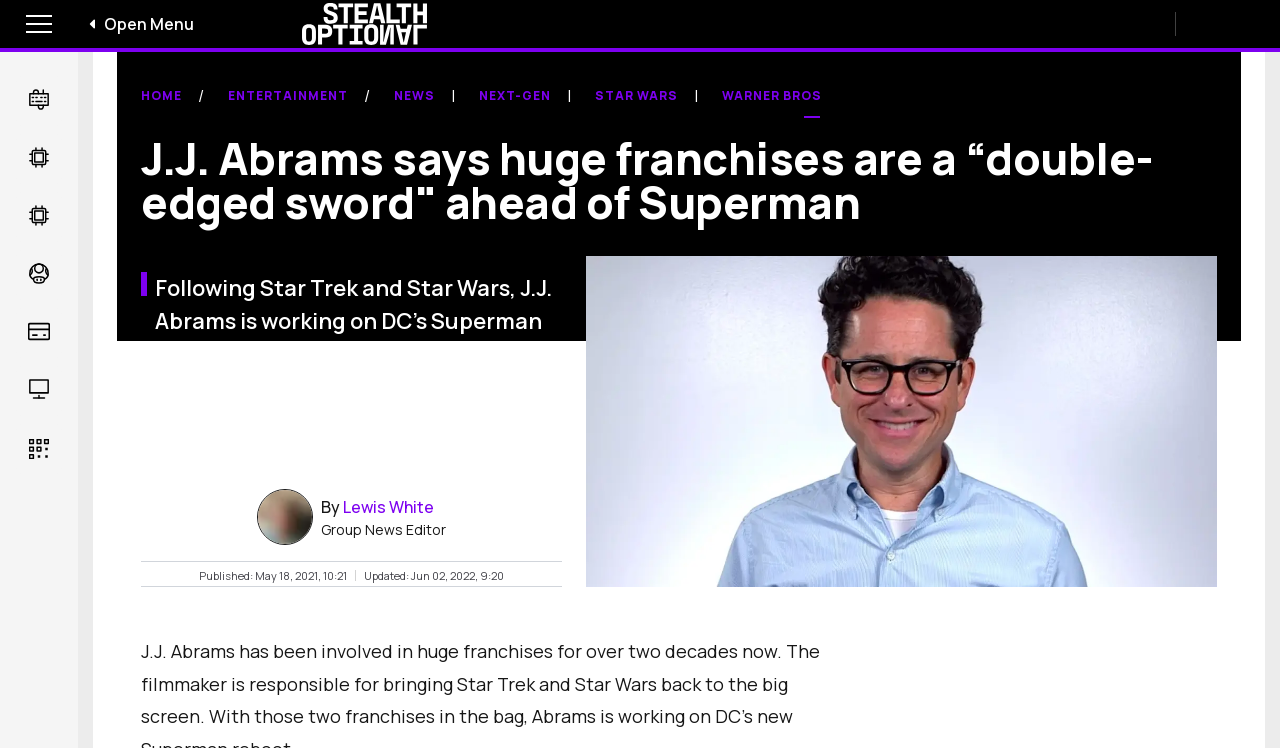Can you specify the bounding box coordinates of the area that needs to be clicked to fulfill the following instruction: "Explore 'World Design Rankings'"?

None